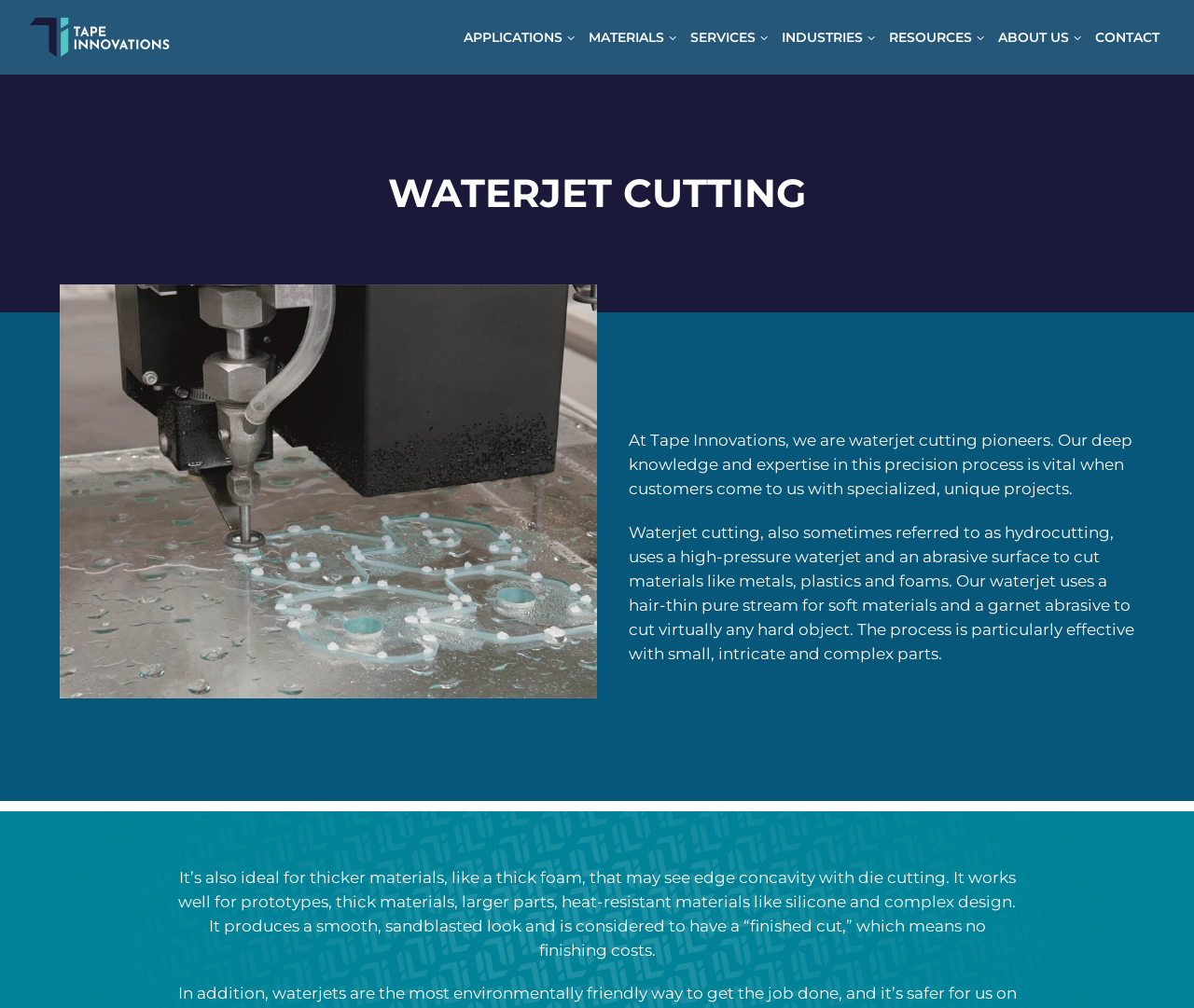What is waterjet cutting used for?
Respond to the question with a single word or phrase according to the image.

Cutting materials